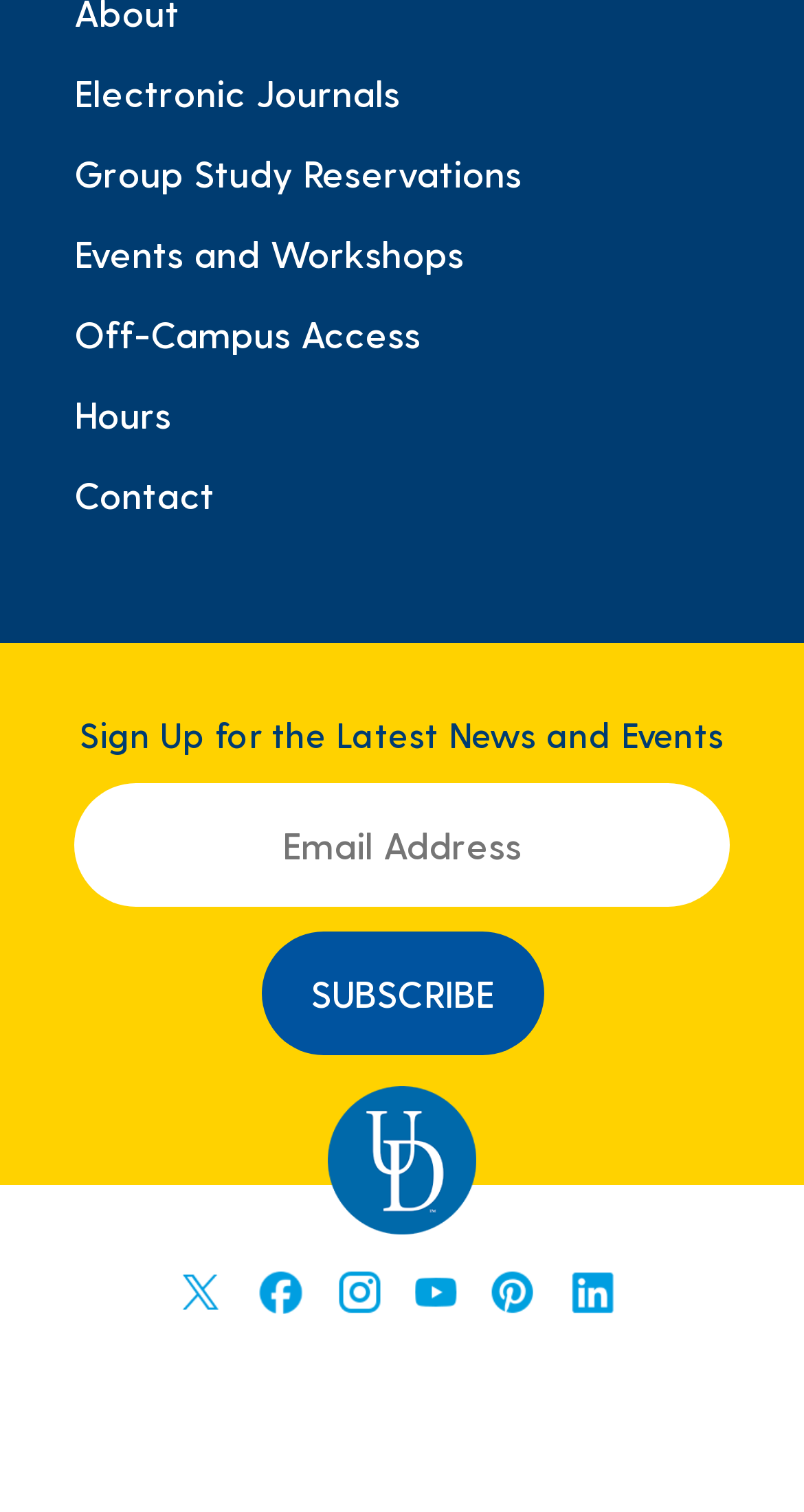Carefully observe the image and respond to the question with a detailed answer:
What is the call-to-action of the button?

The button is labeled as 'Subscribe' and is located next to a textbox labeled as 'Email Address', suggesting that clicking the button will subscribe the user to a newsletter or updates.